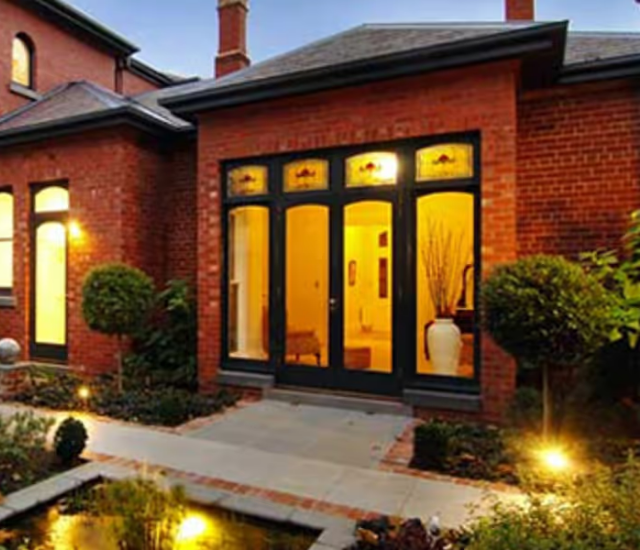What is the purpose of the garden lights?
Using the image as a reference, answer the question with a short word or phrase.

illuminate the pathway